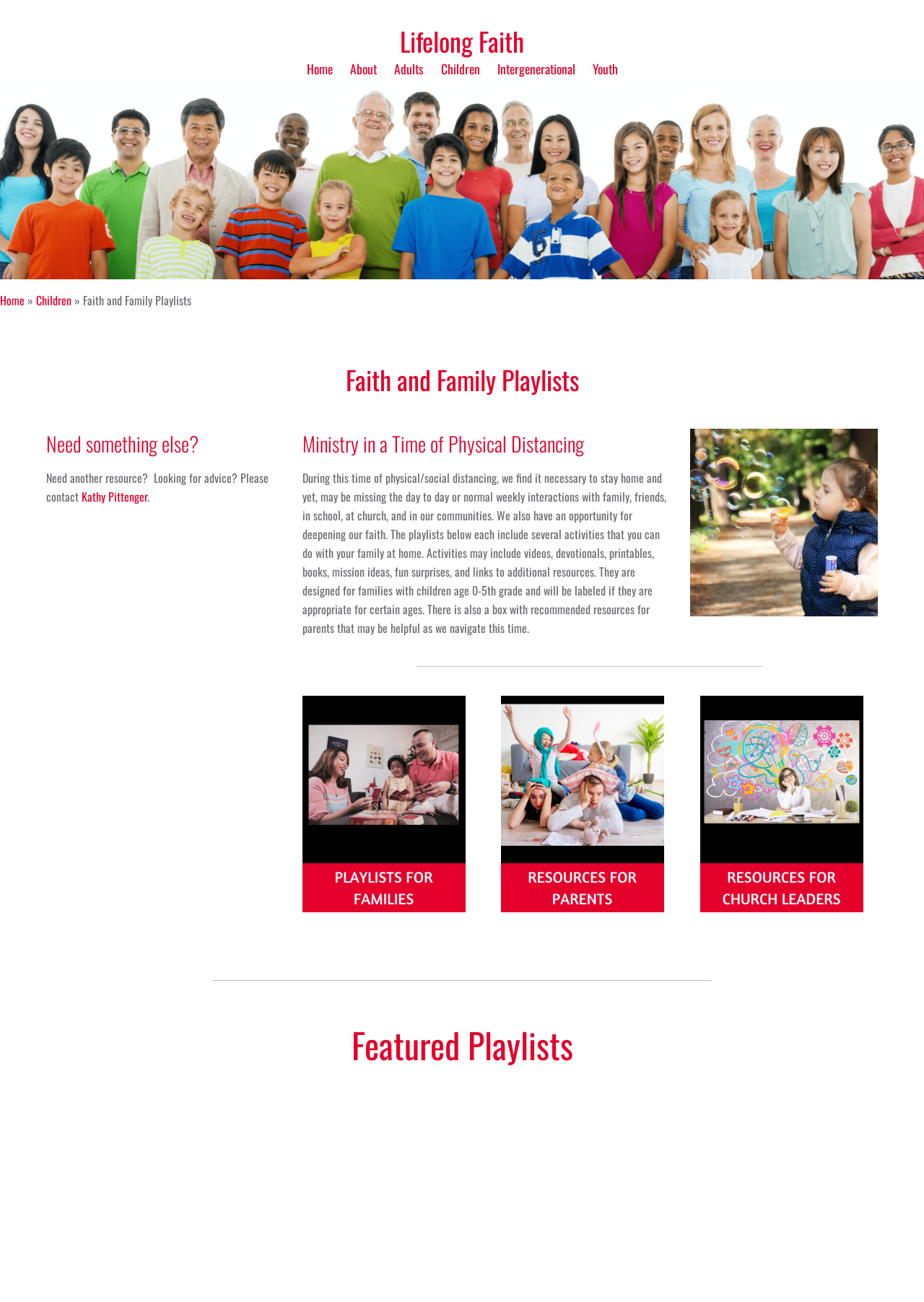Can you show the bounding box coordinates of the region to click on to complete the task described in the instruction: "Click on the 'Children' link"?

[0.477, 0.046, 0.519, 0.06]